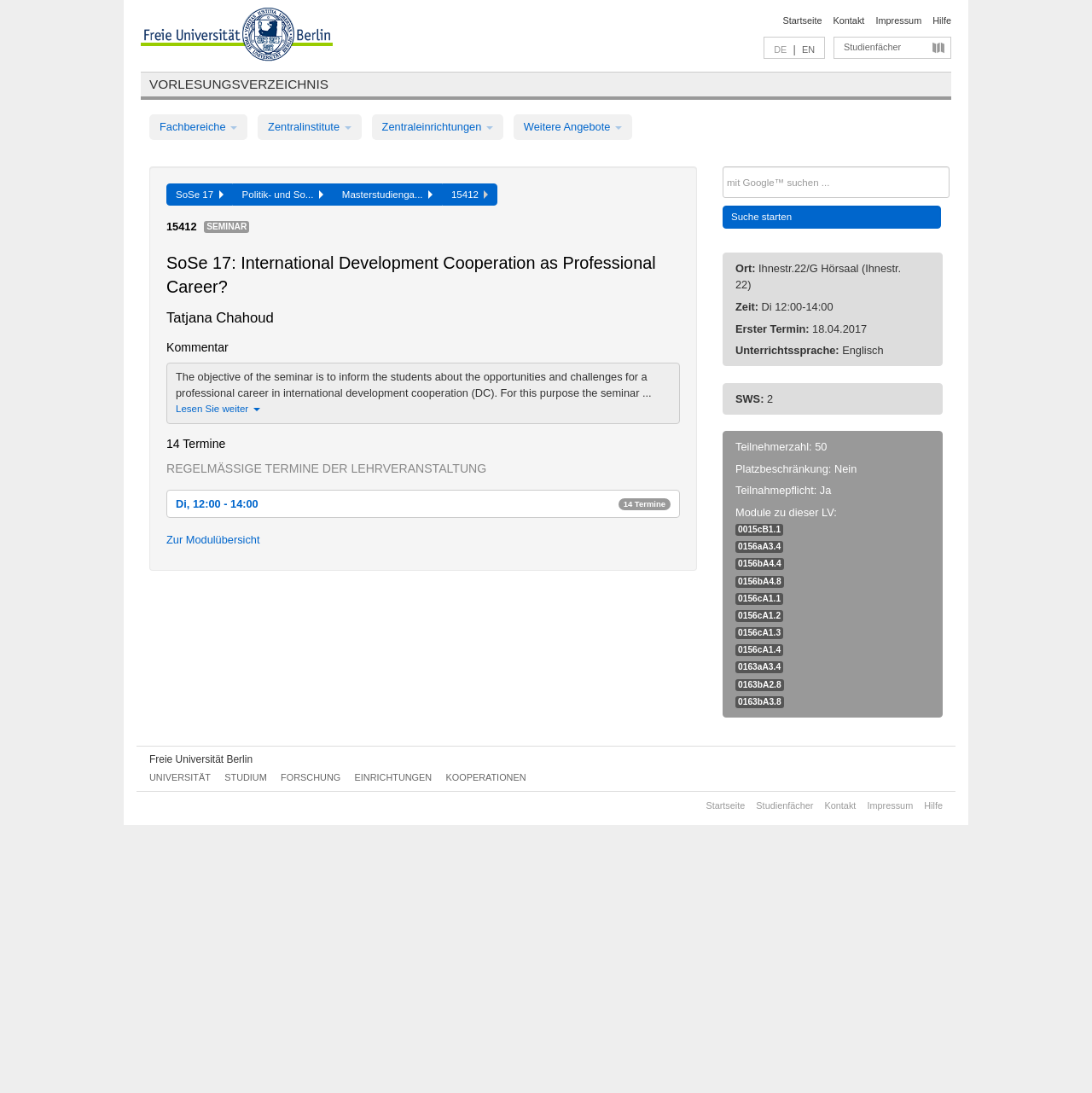Elaborate on the different components and information displayed on the webpage.

The webpage is a course catalog page for the Freie Universität Berlin. At the top left, there is a logo of the university, and next to it, there are links to the homepage, contact, imprint, and help. Below the logo, there is a language selection option, allowing users to switch between German and English.

The main content of the page is divided into several sections. The first section displays a heading "Vorlesungsverzeichnis" (Course Catalog) and provides links to different faculties, central institutes, and central facilities.

The second section appears to be a course description, with a heading "SoSe 17: International Development Cooperation as Professional Career?" and provides information about the course, including the objective, instructor, and comments. There is also a link to read more about the course.

Below the course description, there is a section displaying the course schedule, with 14 dates listed, each with a time and date. There is also a link to a module overview.

On the right side of the page, there is a search bar with a Google search option. Below the search bar, there is a section displaying course details, including the location, time, language, and participant limit.

At the bottom of the page, there are links to other university-related pages, including the university's homepage, study programs, research, facilities, and cooperations.